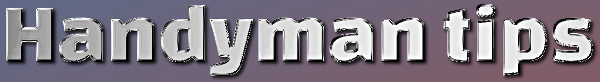What type of typography is used for the title?
Look at the image and provide a detailed response to the question.

The caption describes the typography of the title 'Handyman tips' as bold and three-dimensional, implying a strong emphasis on the helpful nature of the content.